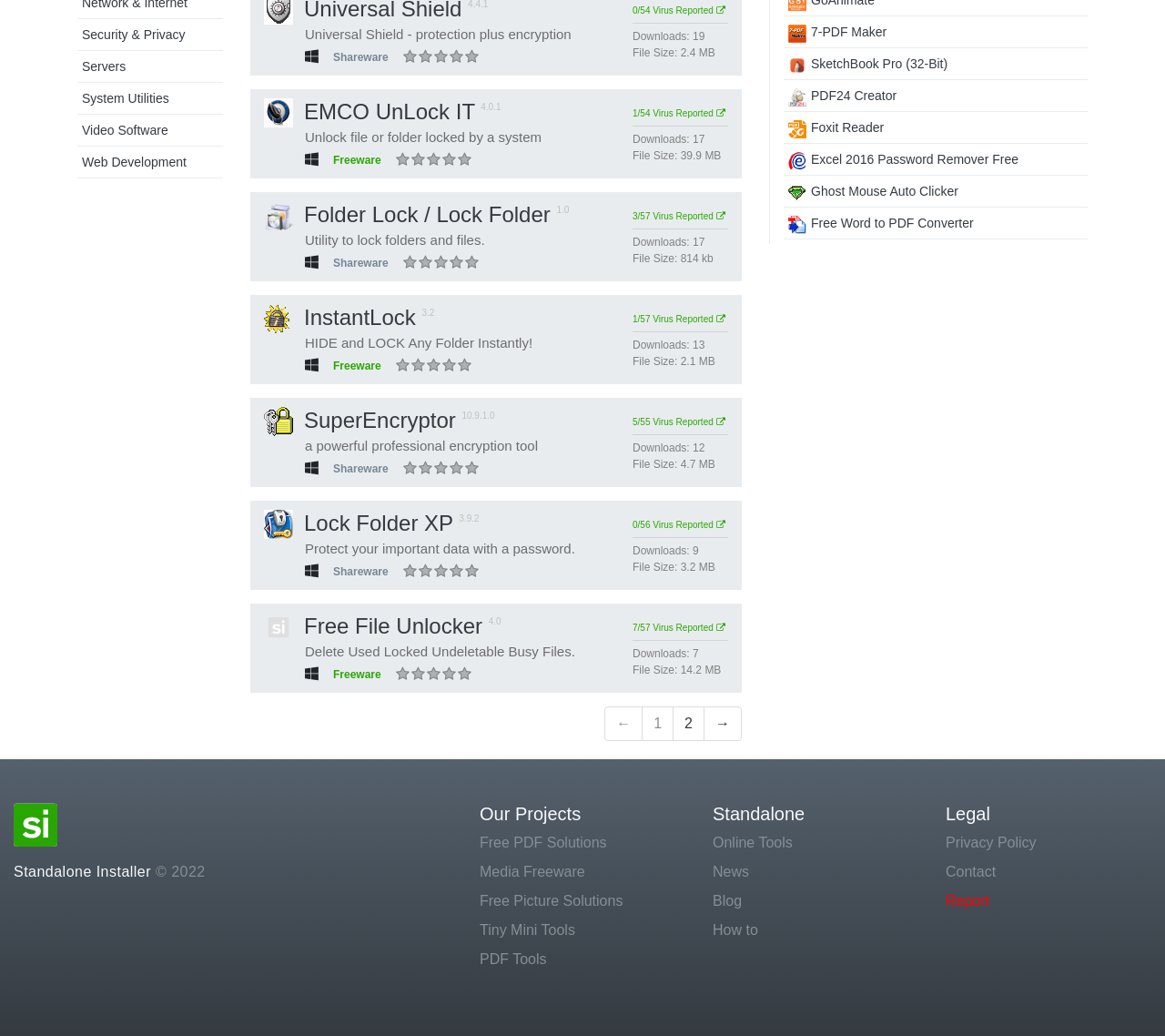Give the bounding box coordinates for the element described as: "Video Software".

[0.07, 0.119, 0.144, 0.133]